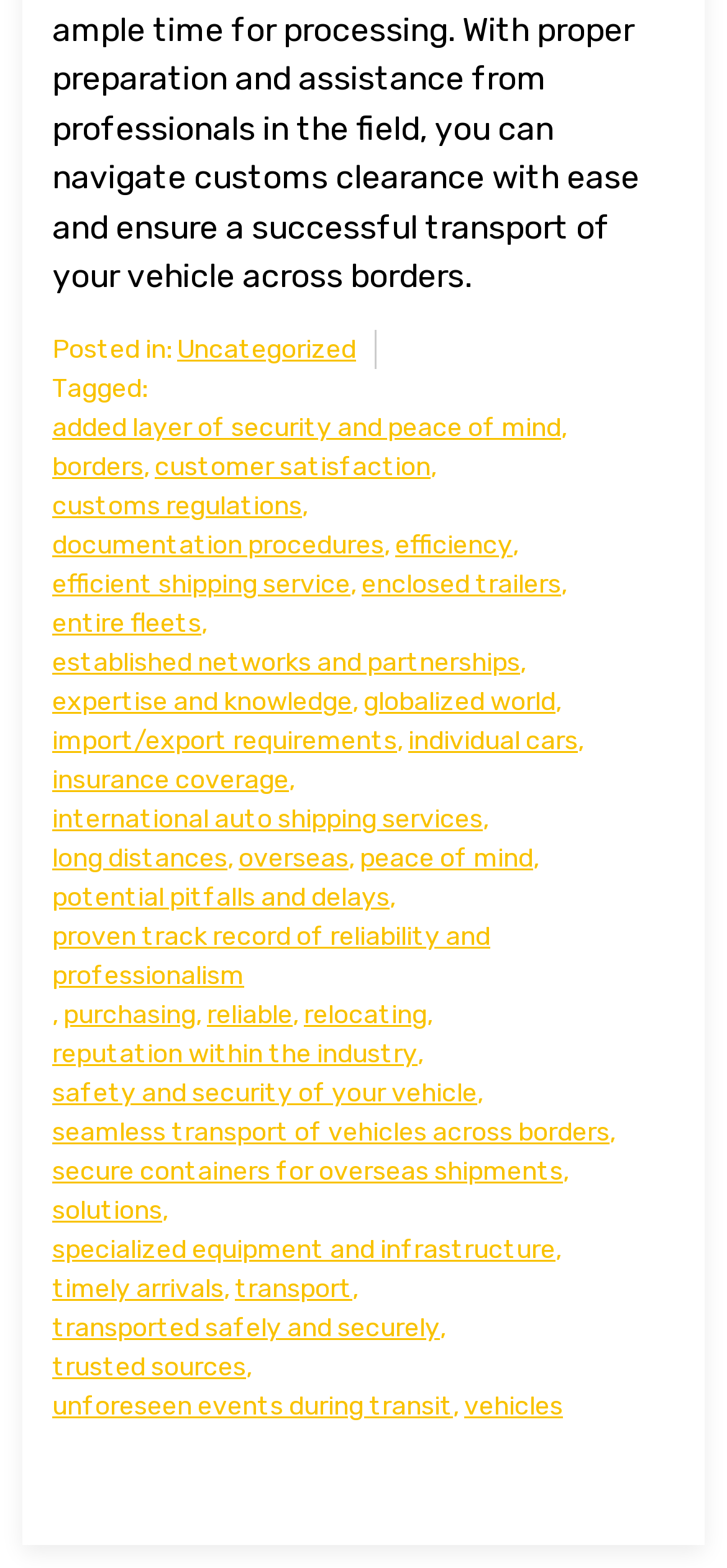Please mark the clickable region by giving the bounding box coordinates needed to complete this instruction: "Click on 'Uncategorized'".

[0.244, 0.211, 0.49, 0.236]